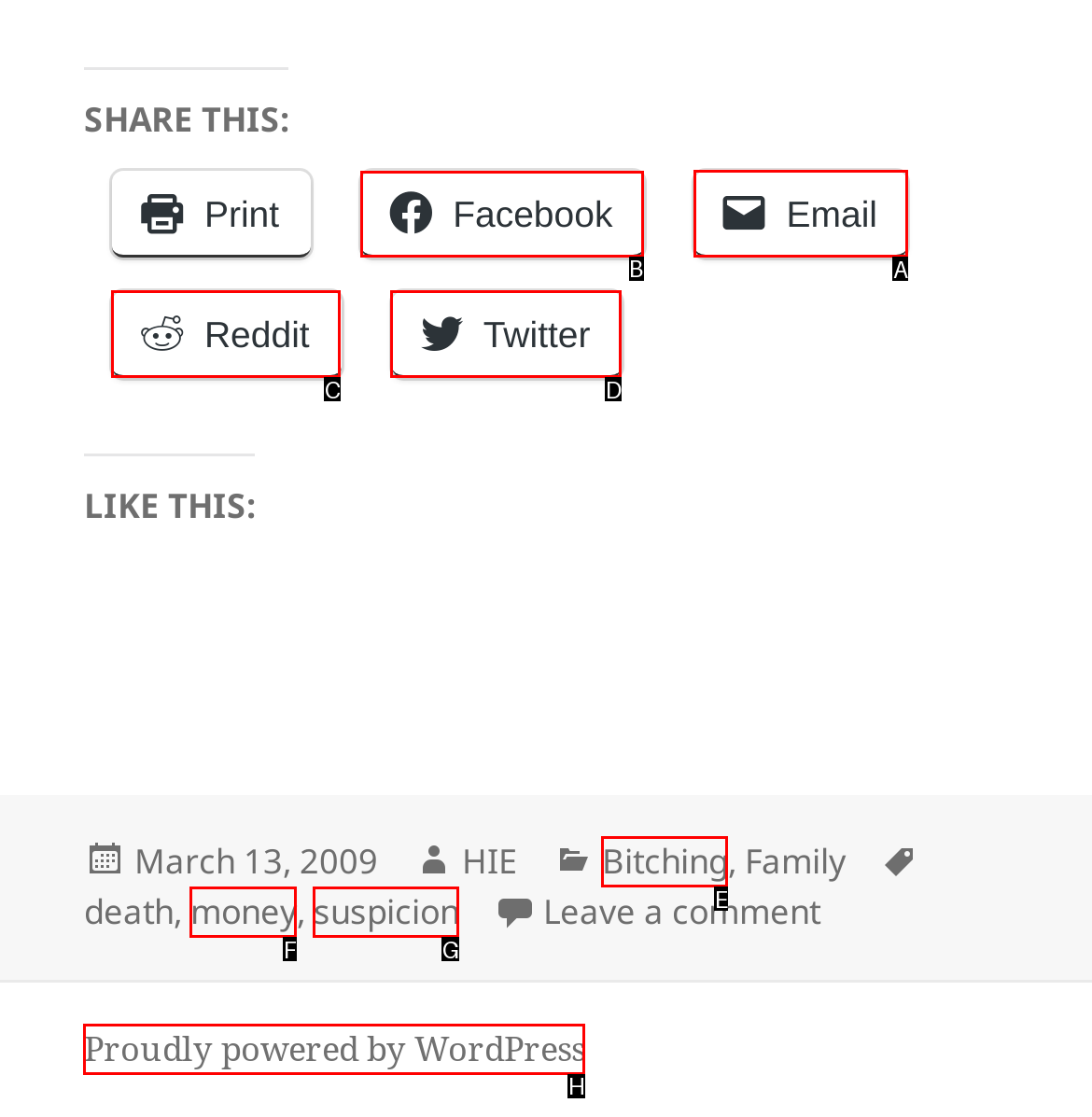Decide which letter you need to select to fulfill the task: Share on Facebook
Answer with the letter that matches the correct option directly.

B